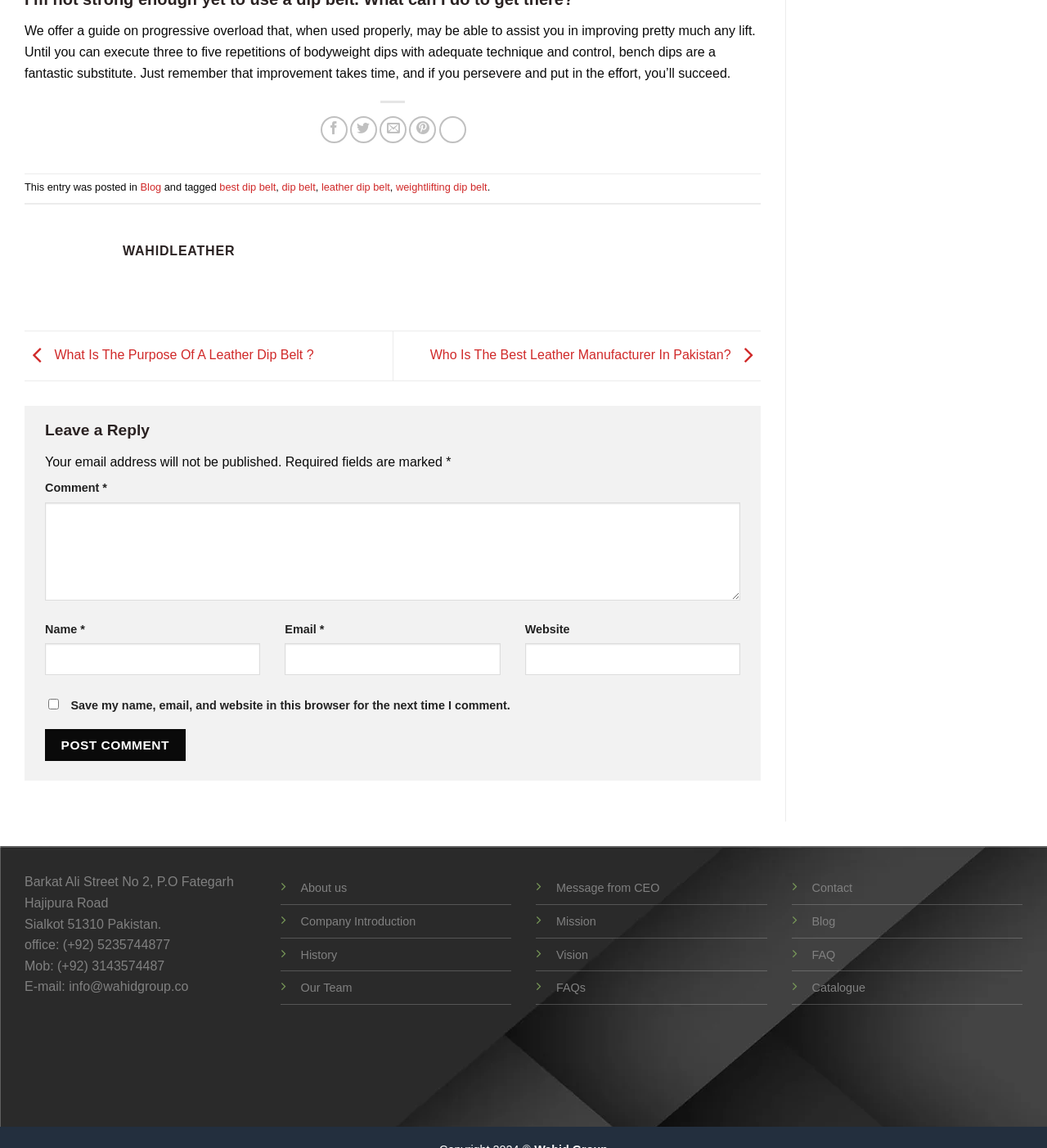What is the purpose of a leather dip belt?
Please respond to the question with a detailed and informative answer.

Based on the link ' What Is The Purpose Of A Leather Dip Belt?' on the webpage, it can be inferred that the purpose of a leather dip belt is to assist in improving lifts.